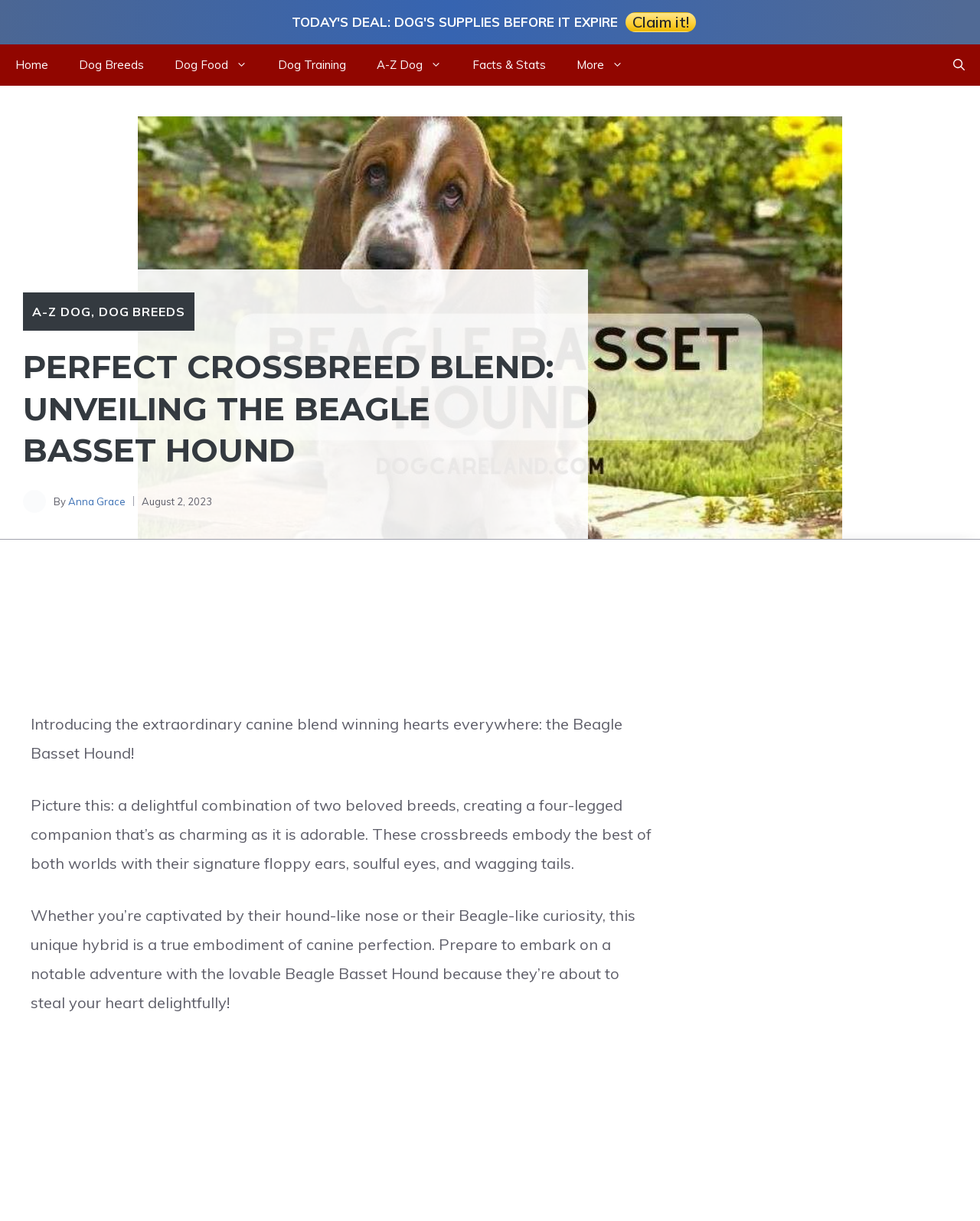Can you find the bounding box coordinates for the element to click on to achieve the instruction: "Go to the 'Home' page"?

[0.0, 0.036, 0.065, 0.07]